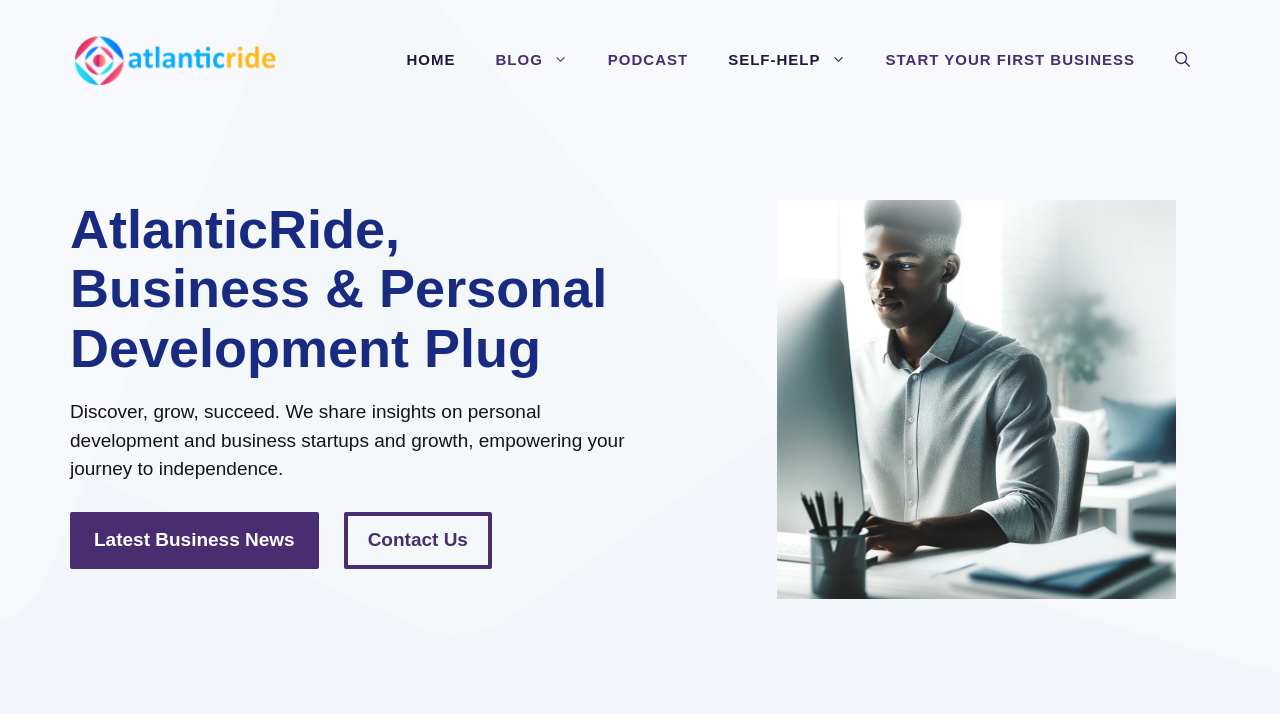Refer to the image and provide an in-depth answer to the question: 
What is the purpose of the website?

I found the purpose of the website by reading the static text element that describes the website's purpose, which says 'Discover, grow, succeed. We share insights on personal development and business startups and growth, empowering your journey to independence'.